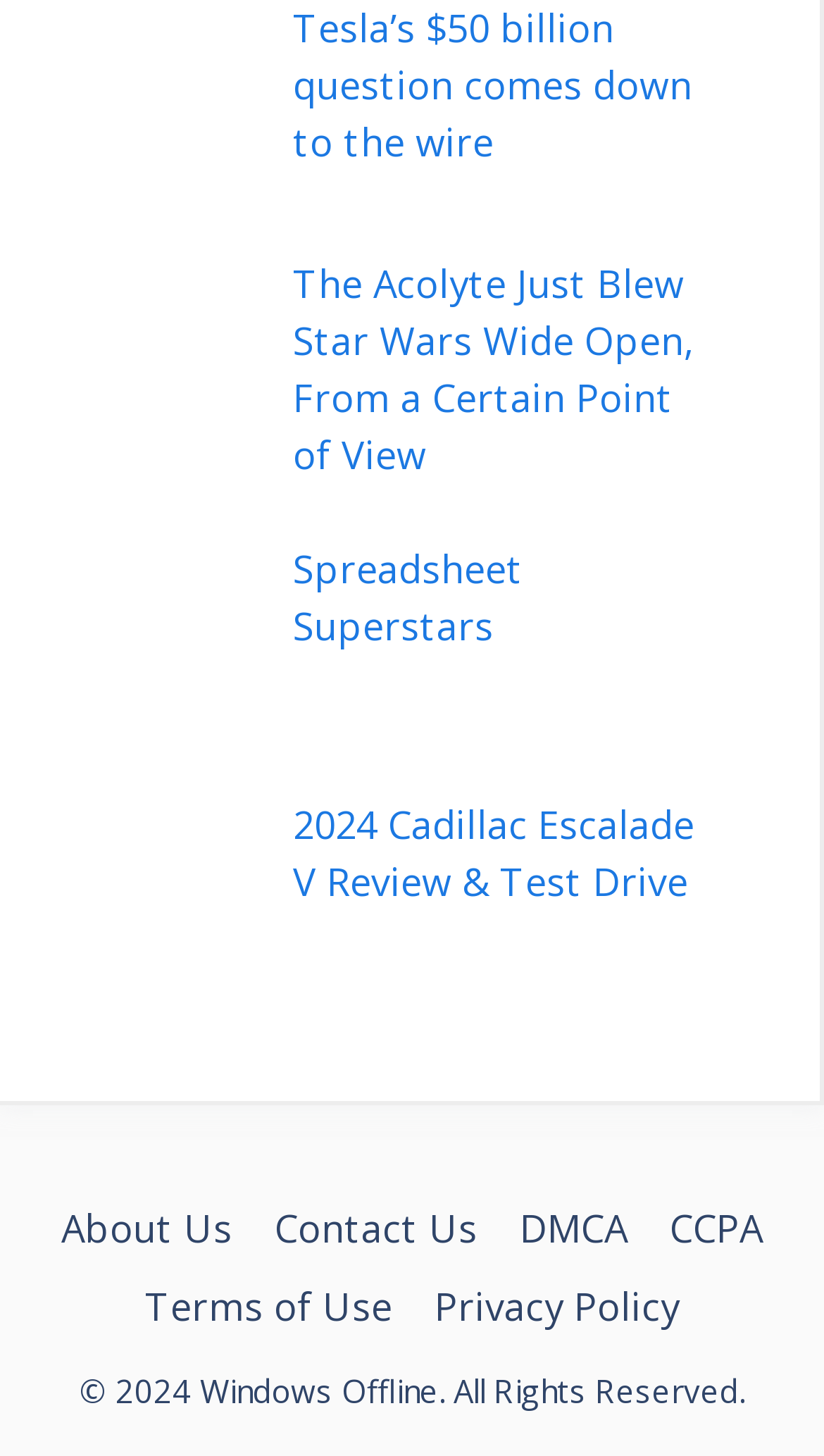Select the bounding box coordinates of the element I need to click to carry out the following instruction: "Visit the About Us page".

[0.074, 0.825, 0.282, 0.86]